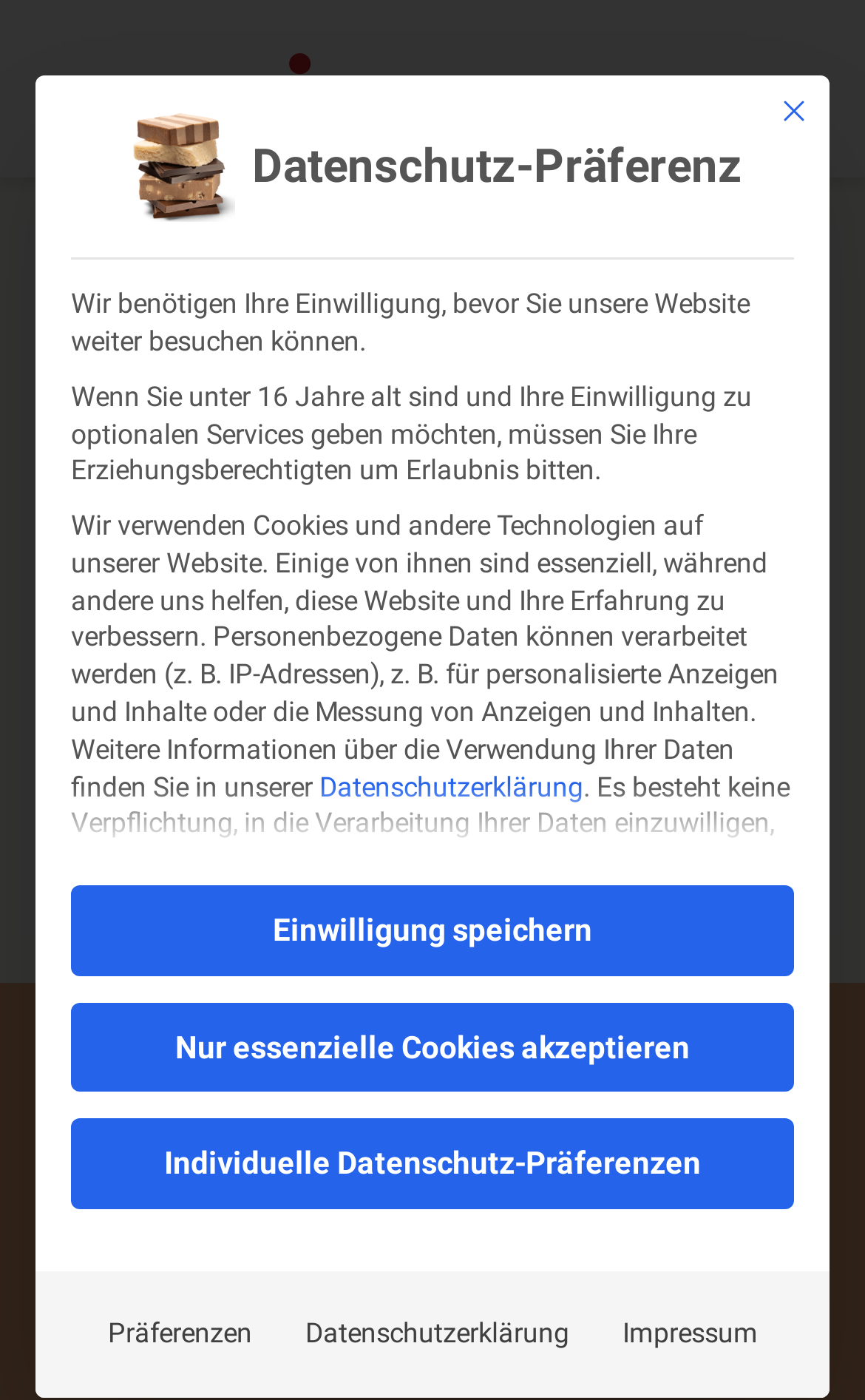Refer to the image and offer a detailed explanation in response to the question: What is the purpose of the 'Impressum' button?

The 'Impressum' button is located at the bottom of the webpage, and its purpose is to provide access to the website's imprint information, which typically includes details about the website's ownership, contact information, and legal notices.